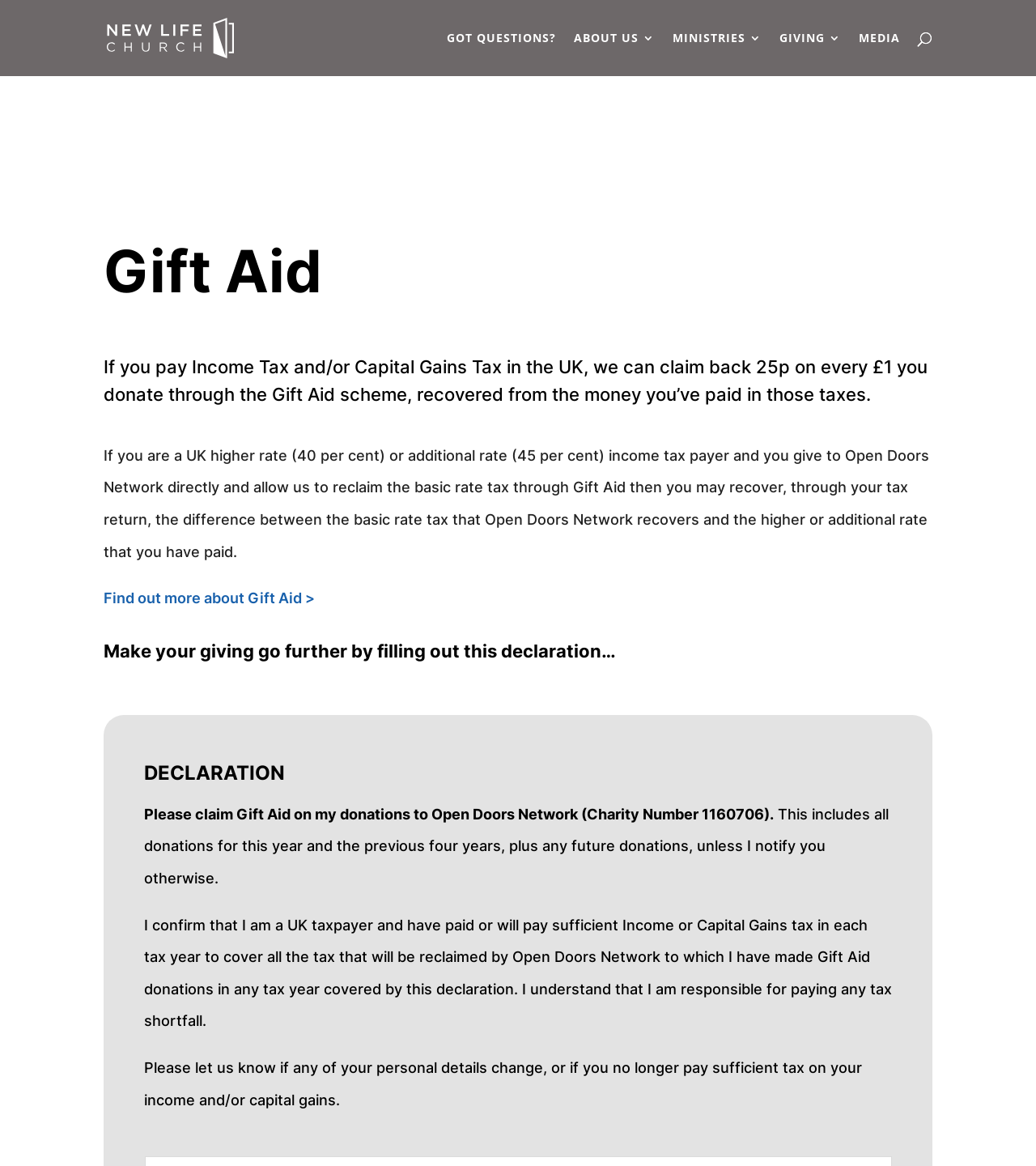Identify the bounding box coordinates for the UI element described as: "Bromeliads for Miami Landscape Designs".

None